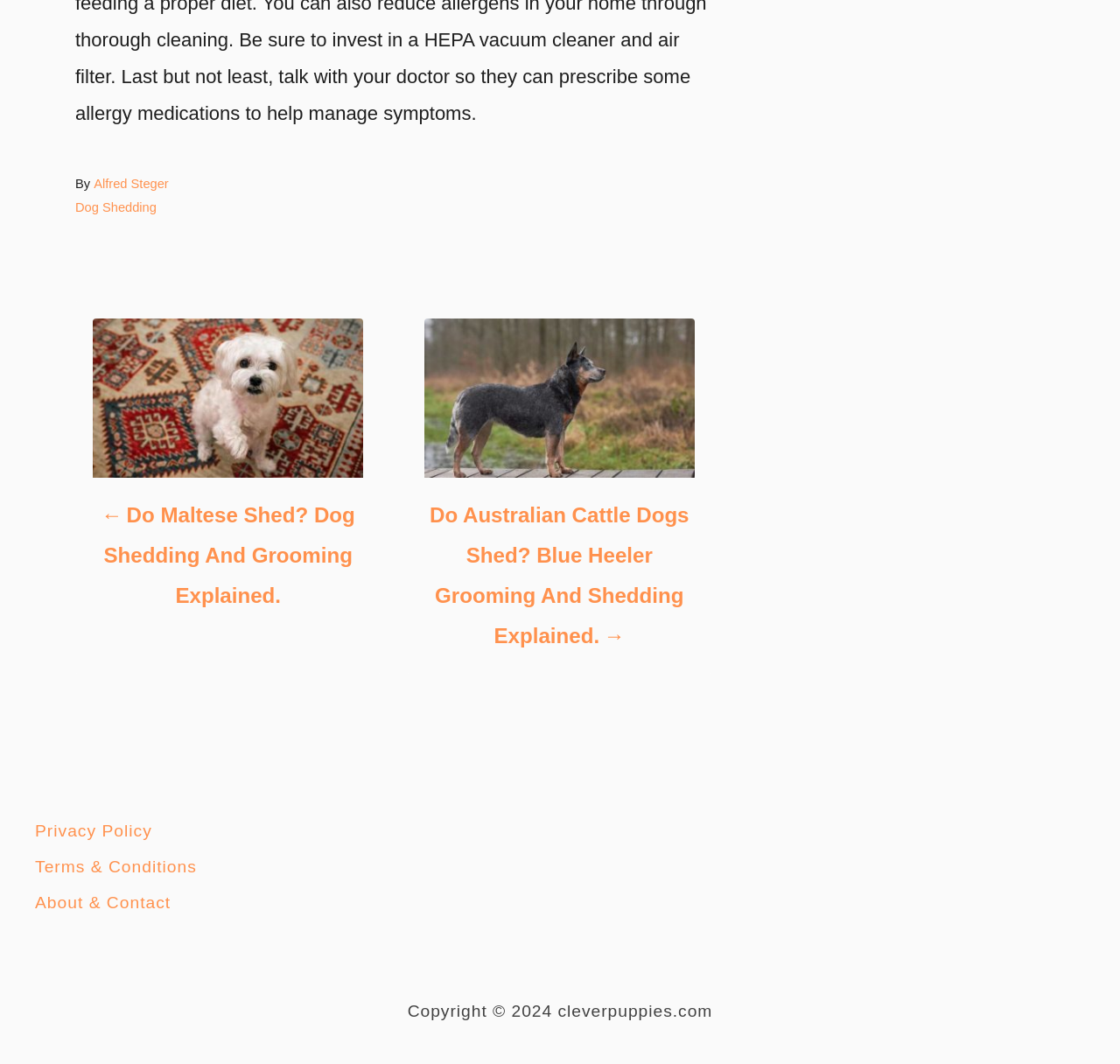What is the copyright year of the website?
From the details in the image, provide a complete and detailed answer to the question.

The copyright year is mentioned at the bottom of the webpage, where it says 'Copyright © 2024 cleverpuppies.com'.